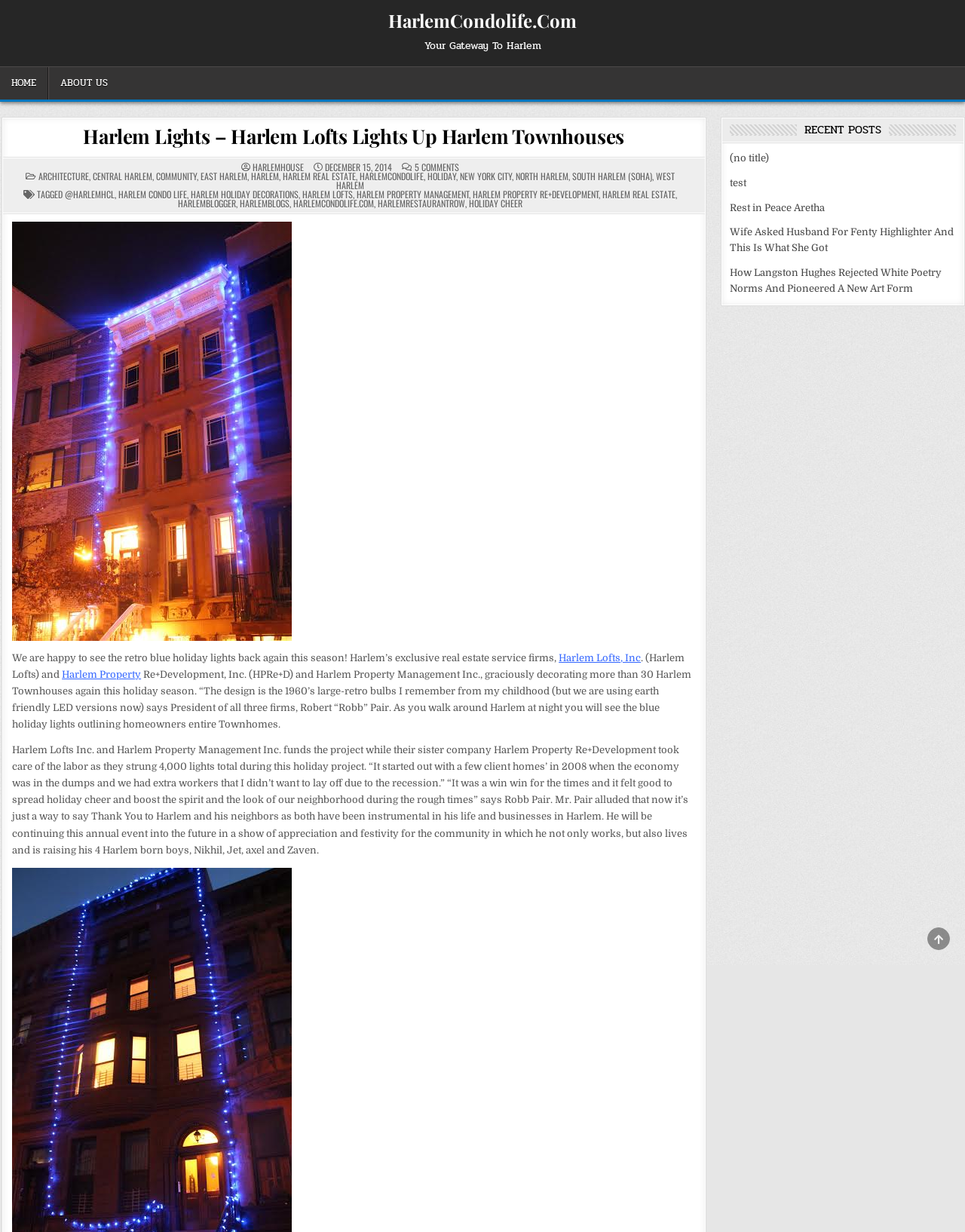Please identify the bounding box coordinates of the element on the webpage that should be clicked to follow this instruction: "Add to cart". The bounding box coordinates should be given as four float numbers between 0 and 1, formatted as [left, top, right, bottom].

None